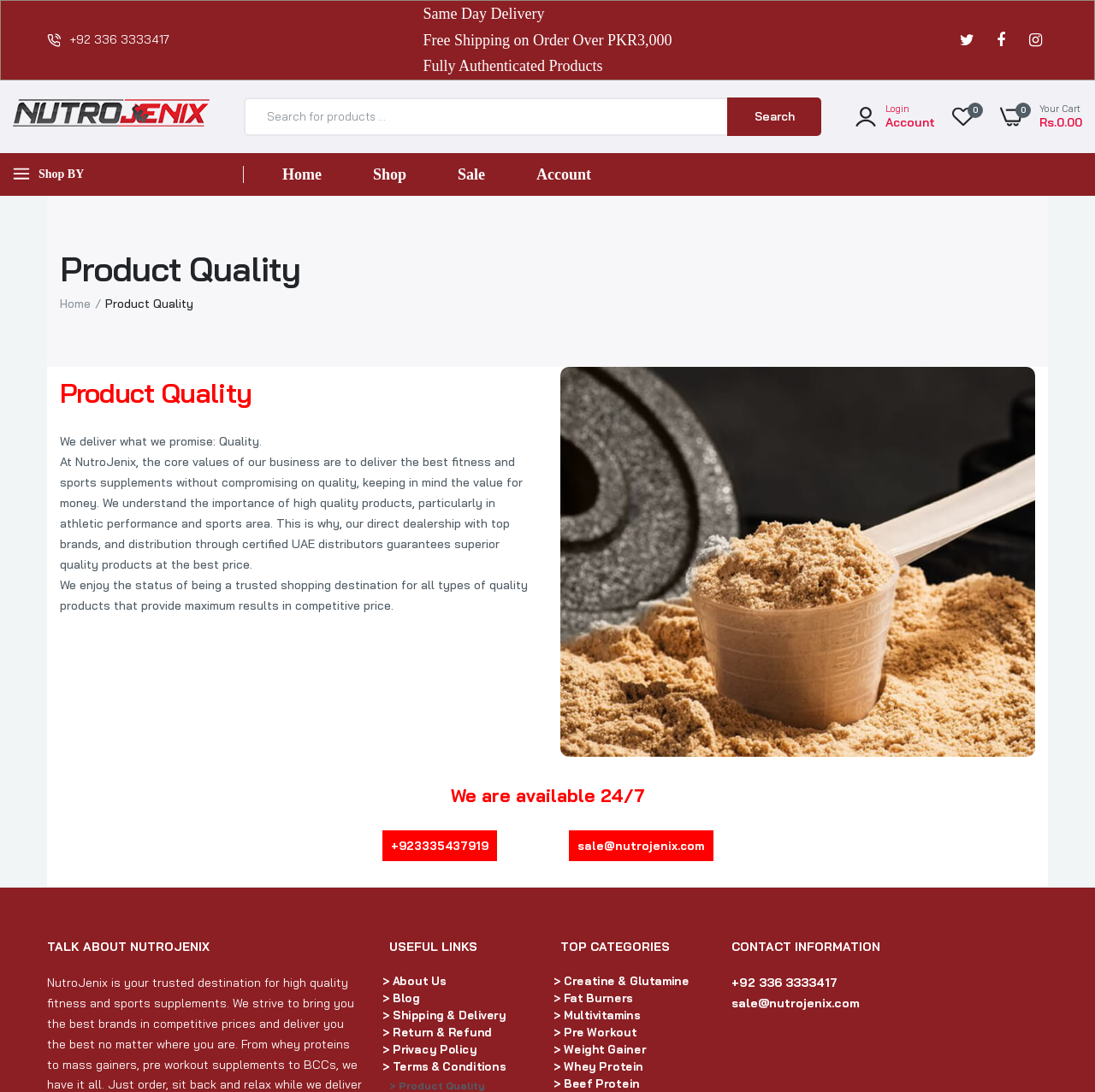Using the description: "Account", identify the bounding box of the corresponding UI element in the screenshot.

[0.49, 0.141, 0.54, 0.178]